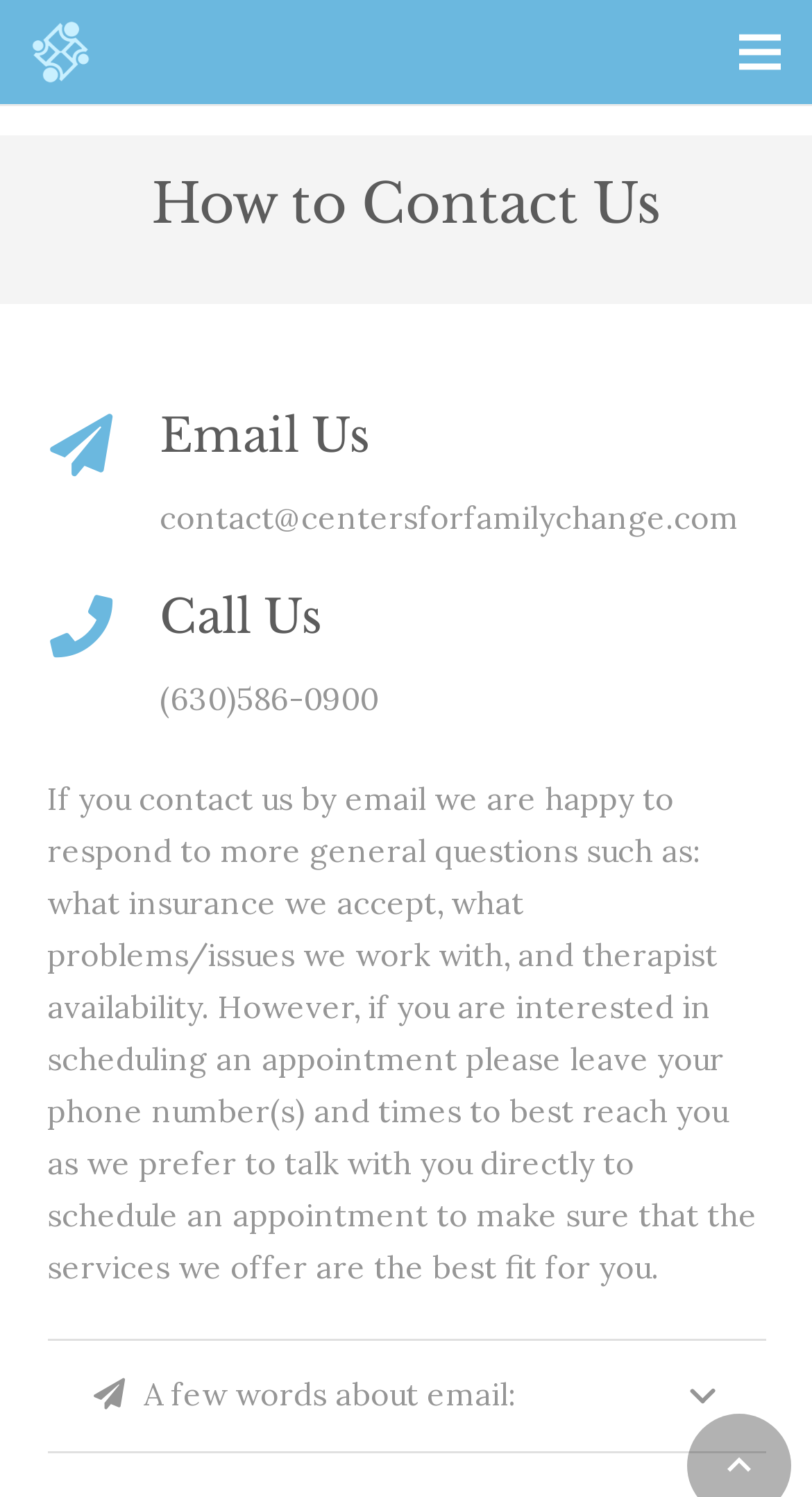Determine the bounding box coordinates of the UI element described by: "Email Us".

[0.196, 0.271, 0.909, 0.329]